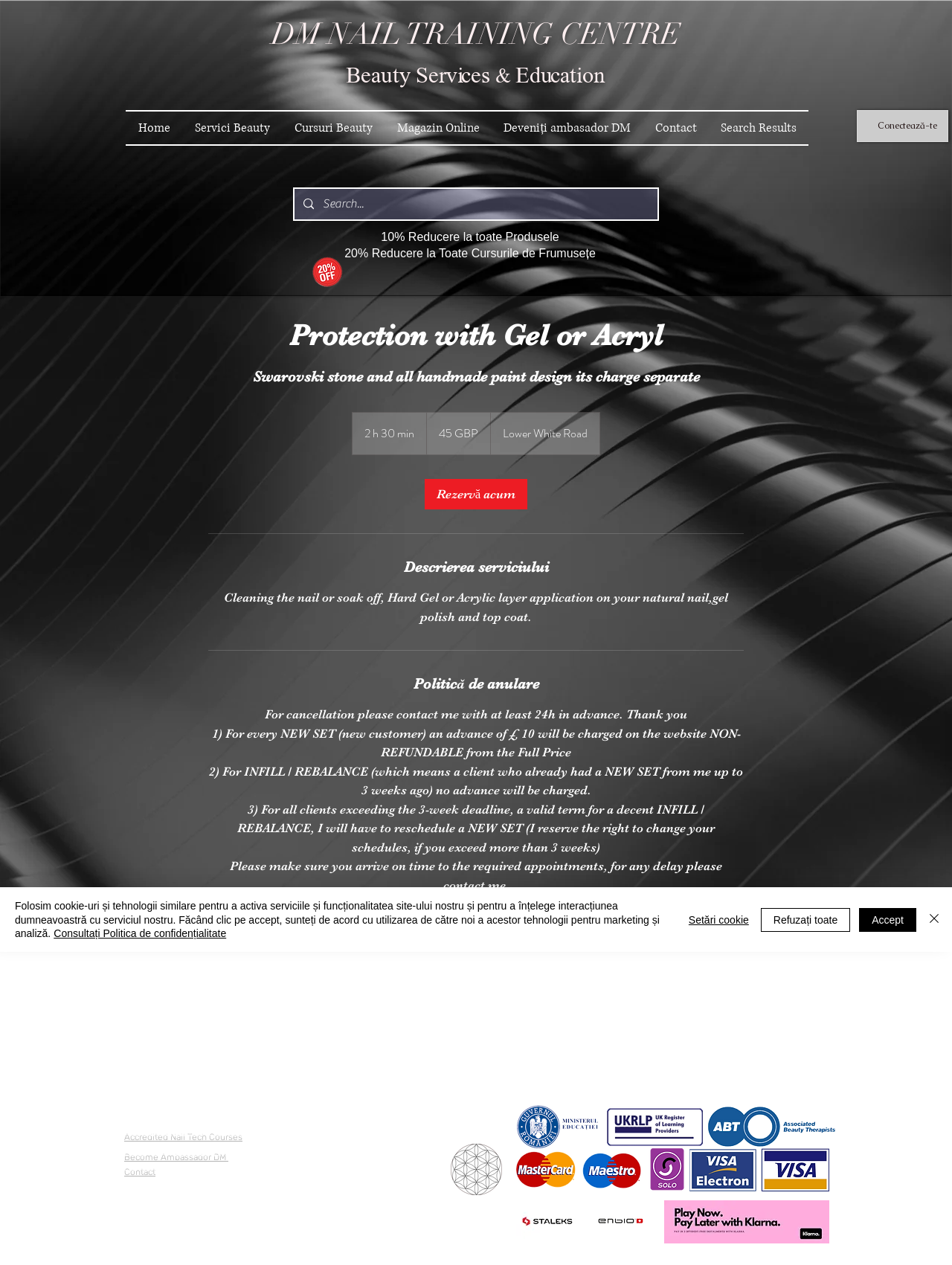Could you find the bounding box coordinates of the clickable area to complete this instruction: "Click on the 'Home' link"?

[0.132, 0.088, 0.191, 0.114]